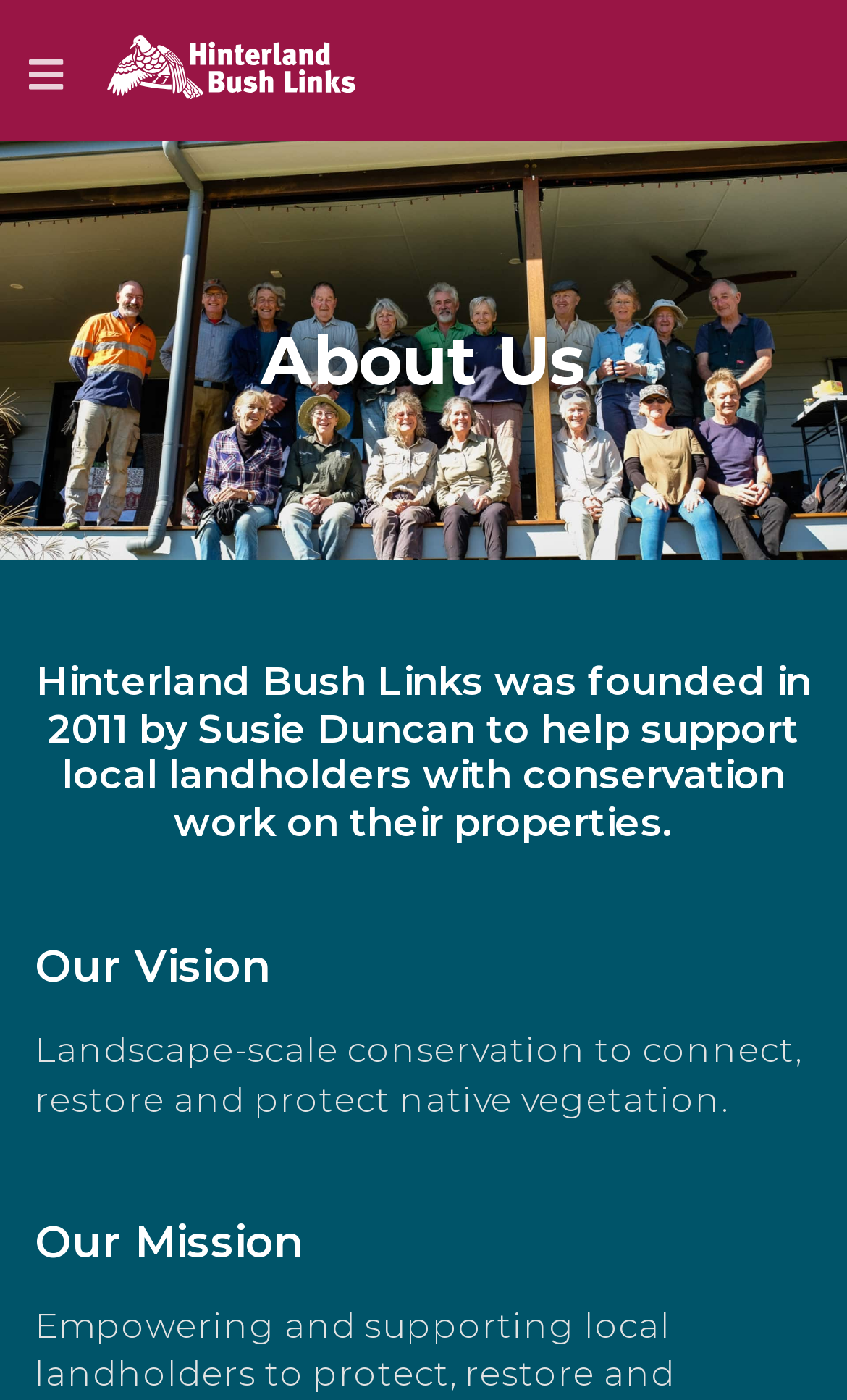Convey a detailed summary of the webpage, mentioning all key elements.

The webpage is about Hinterland Bush Links, an organization founded in 2011 to support local landholders with conservation work on their properties. At the top left corner, there is a button with an icon. Next to it, on the top center, there is a link. Below these elements, there is a large heading that reads "About Us". 

Under the "About Us" heading, there is a paragraph that provides more information about the organization's founding and purpose. This text is positioned in the middle of the page, spanning almost the entire width. 

Further down, there are two more headings, "Our Vision" and "Our Mission", which are positioned one after the other. The "Our Vision" heading is followed by a static text that describes the organization's vision for landscape-scale conservation. The "Our Mission" heading is located at the bottom of the page.